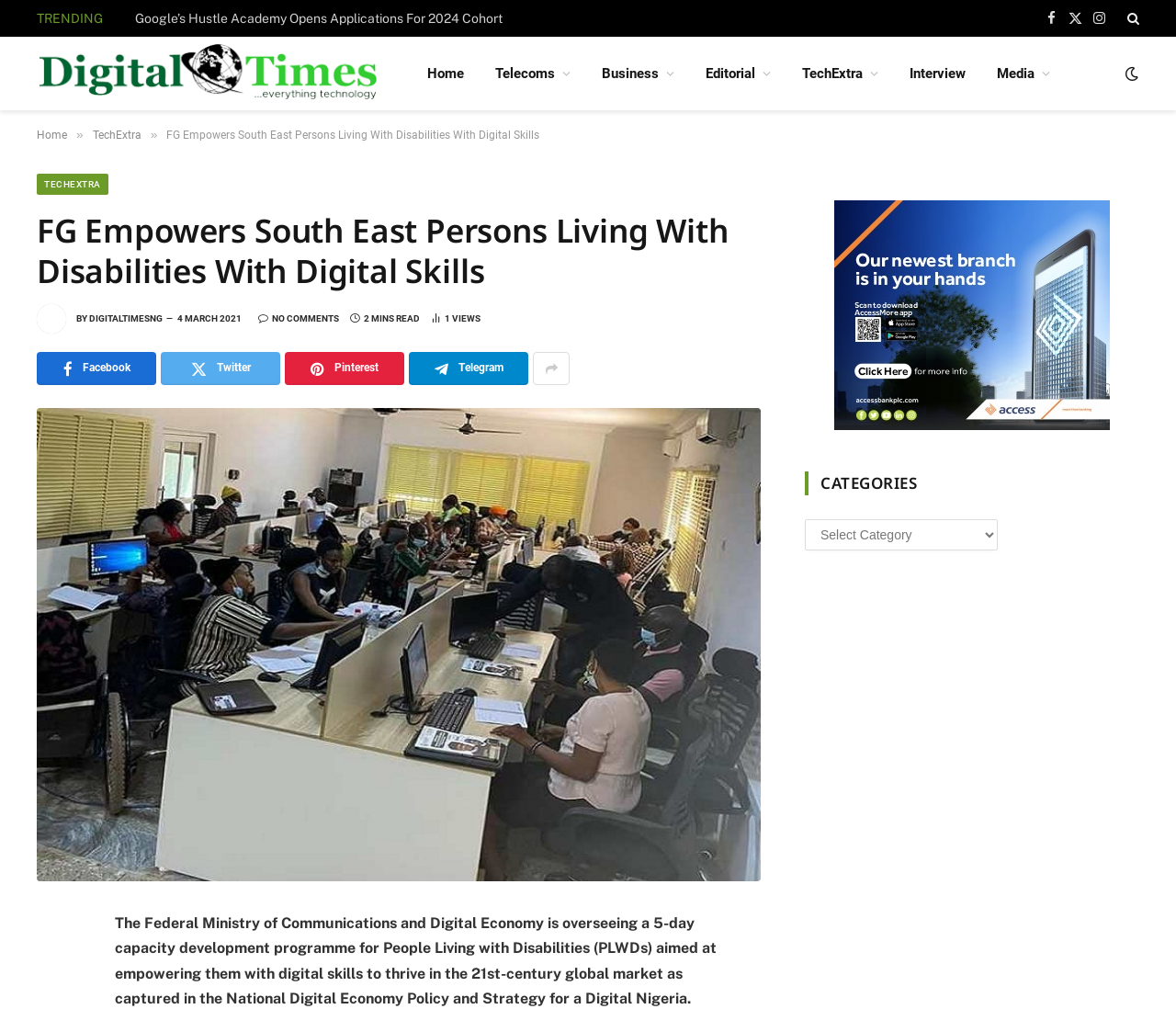Identify the bounding box coordinates of the specific part of the webpage to click to complete this instruction: "Click on the 'TechExtra' link".

[0.079, 0.128, 0.12, 0.14]